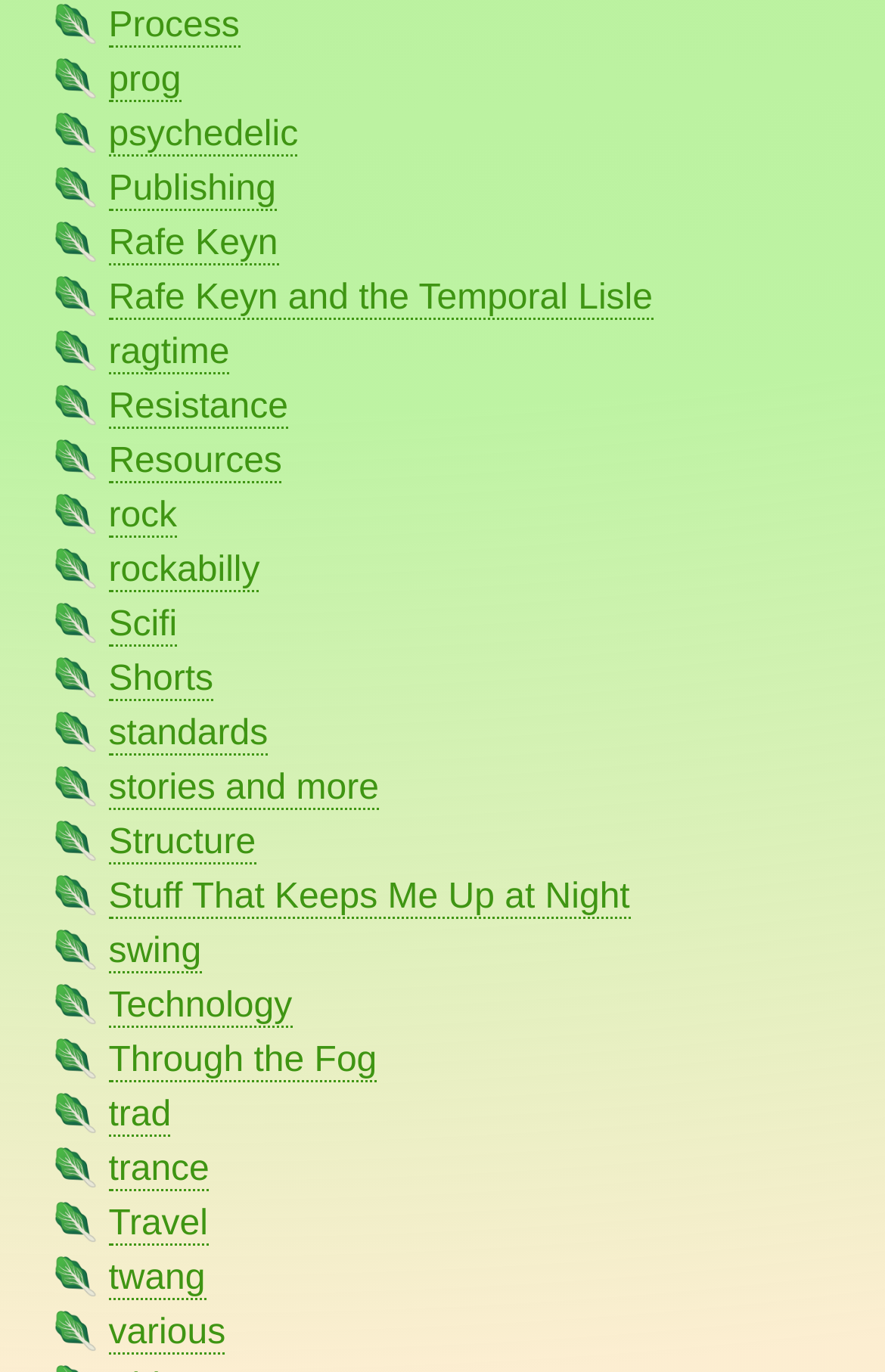How many links are on this webpage?
Based on the image, give a concise answer in the form of a single word or short phrase.

38